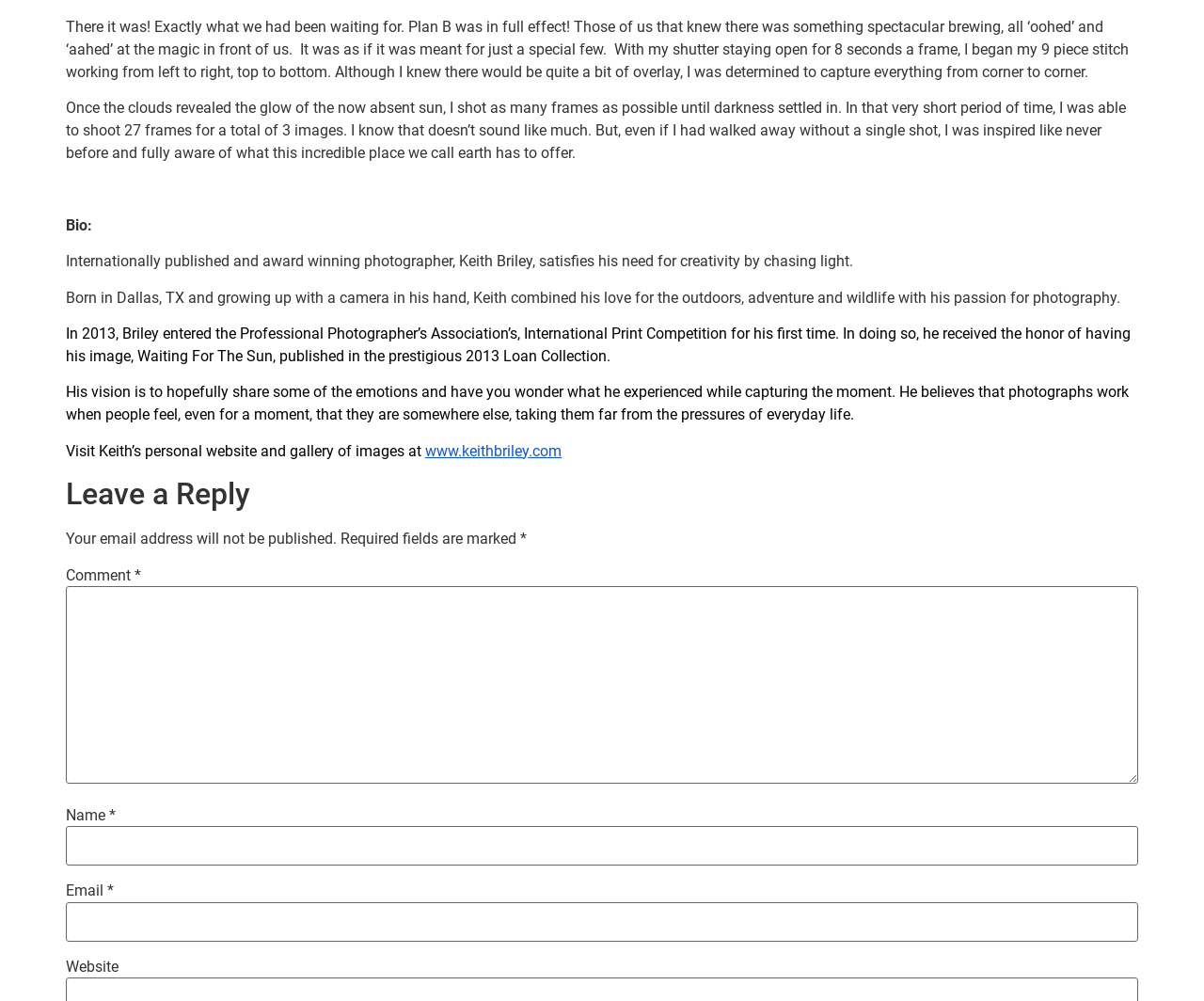Find the bounding box coordinates for the HTML element described as: "parent_node: Comment * name="comment"". The coordinates should consist of four float values between 0 and 1, i.e., [left, top, right, bottom].

[0.055, 0.585, 0.945, 0.783]